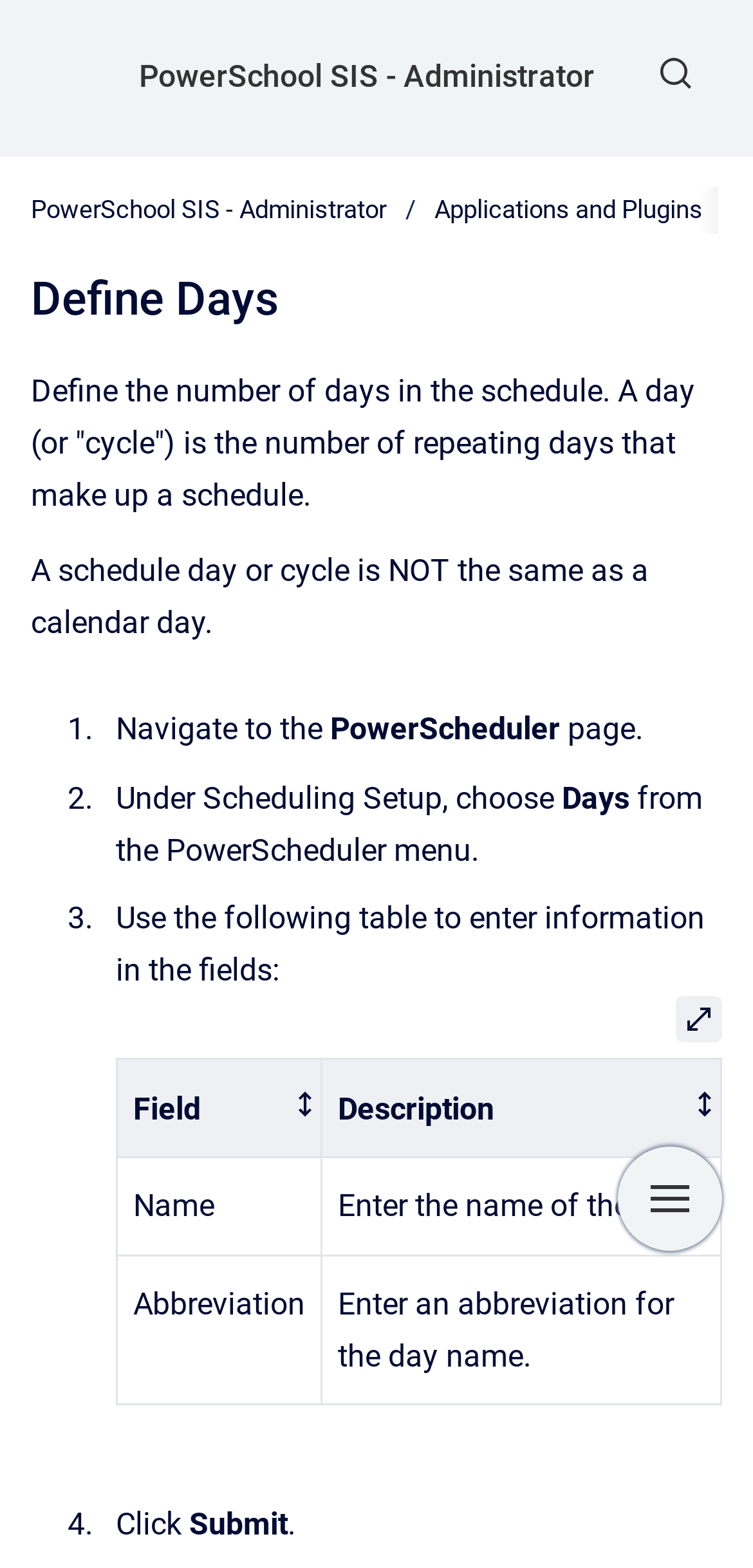Determine the bounding box coordinates for the area that needs to be clicked to fulfill this task: "Click the 'Open' button". The coordinates must be given as four float numbers between 0 and 1, i.e., [left, top, right, bottom].

[0.897, 0.636, 0.959, 0.665]